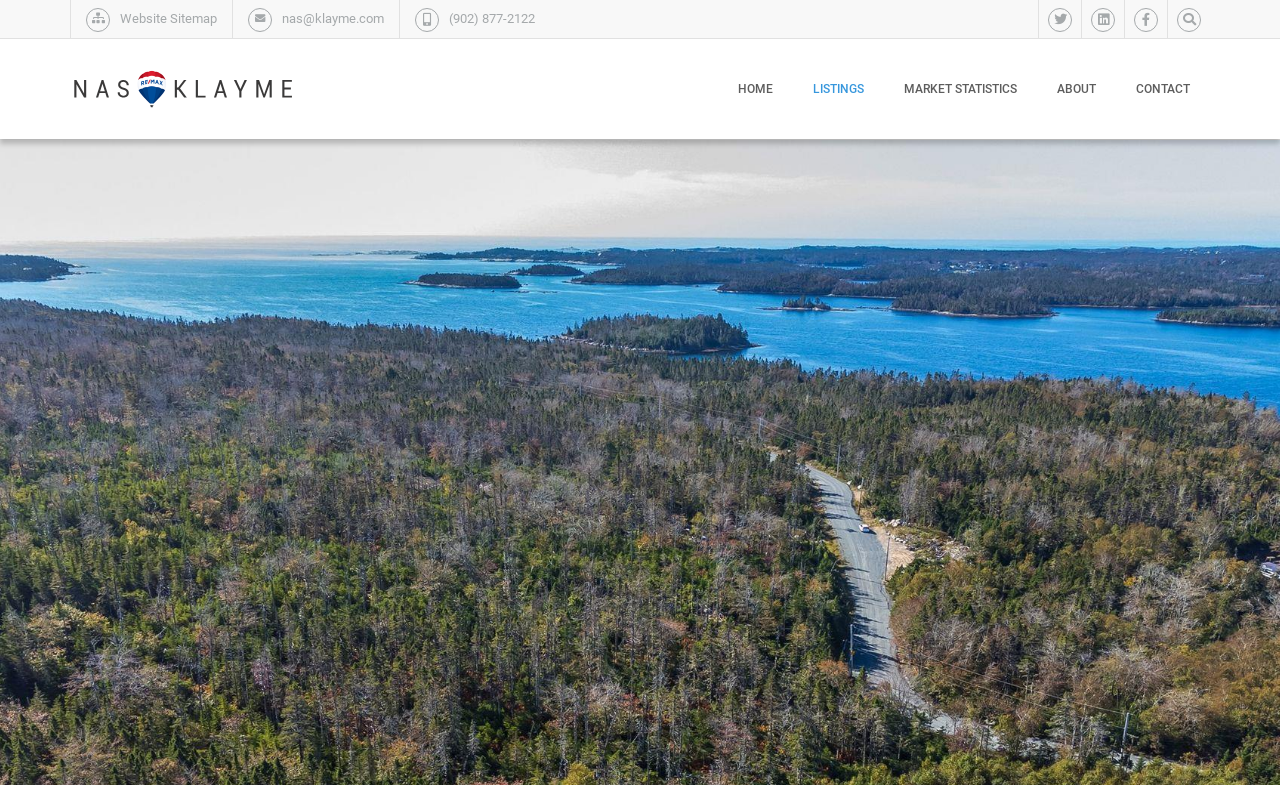Determine the bounding box coordinates of the clickable area required to perform the following instruction: "Contact via email". The coordinates should be represented as four float numbers between 0 and 1: [left, top, right, bottom].

[0.22, 0.014, 0.3, 0.033]